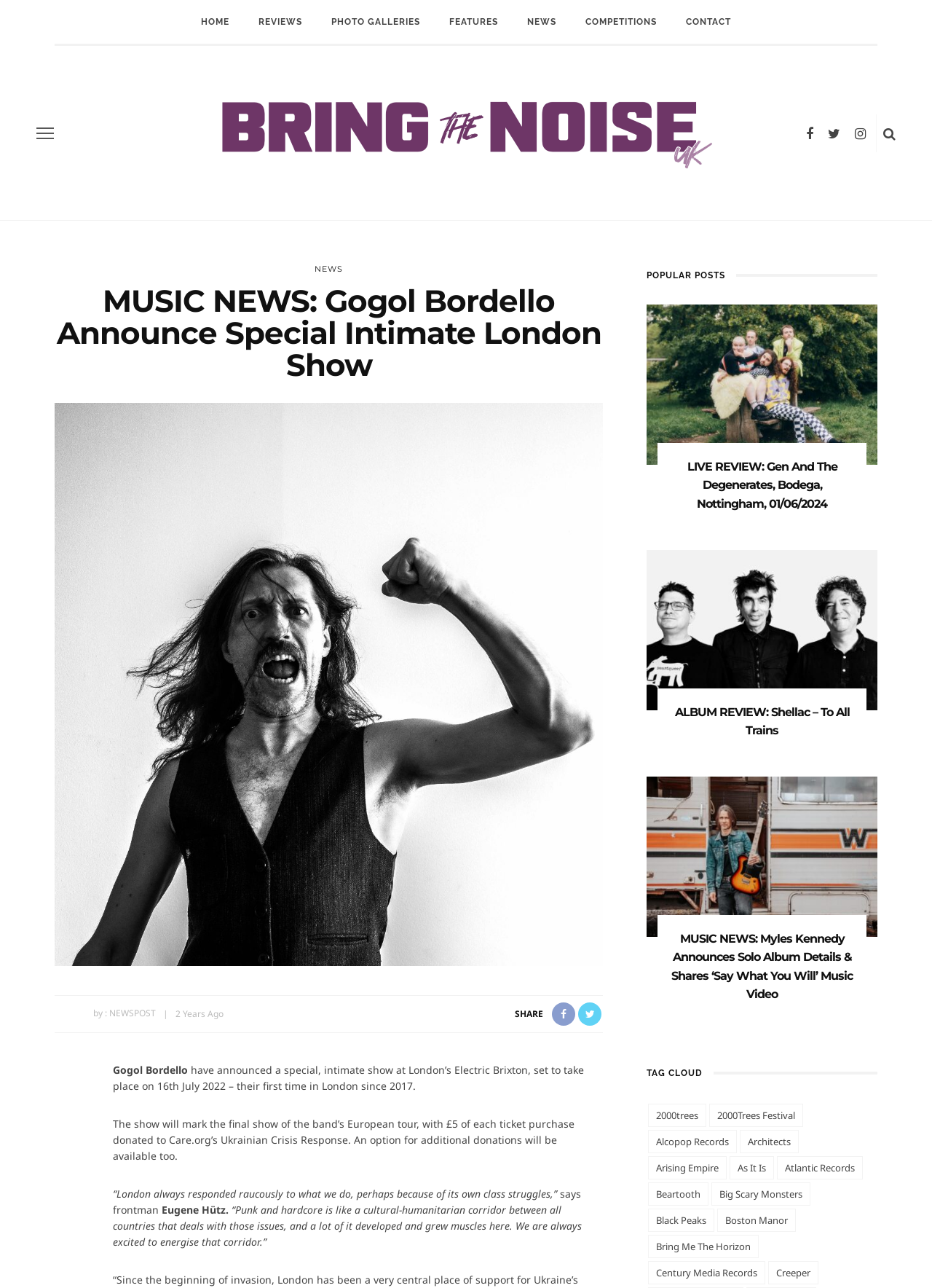What is the purpose of the show mentioned in the article?
From the screenshot, provide a brief answer in one word or phrase.

To raise funds for Care.org’s Ukrainian Crisis Response